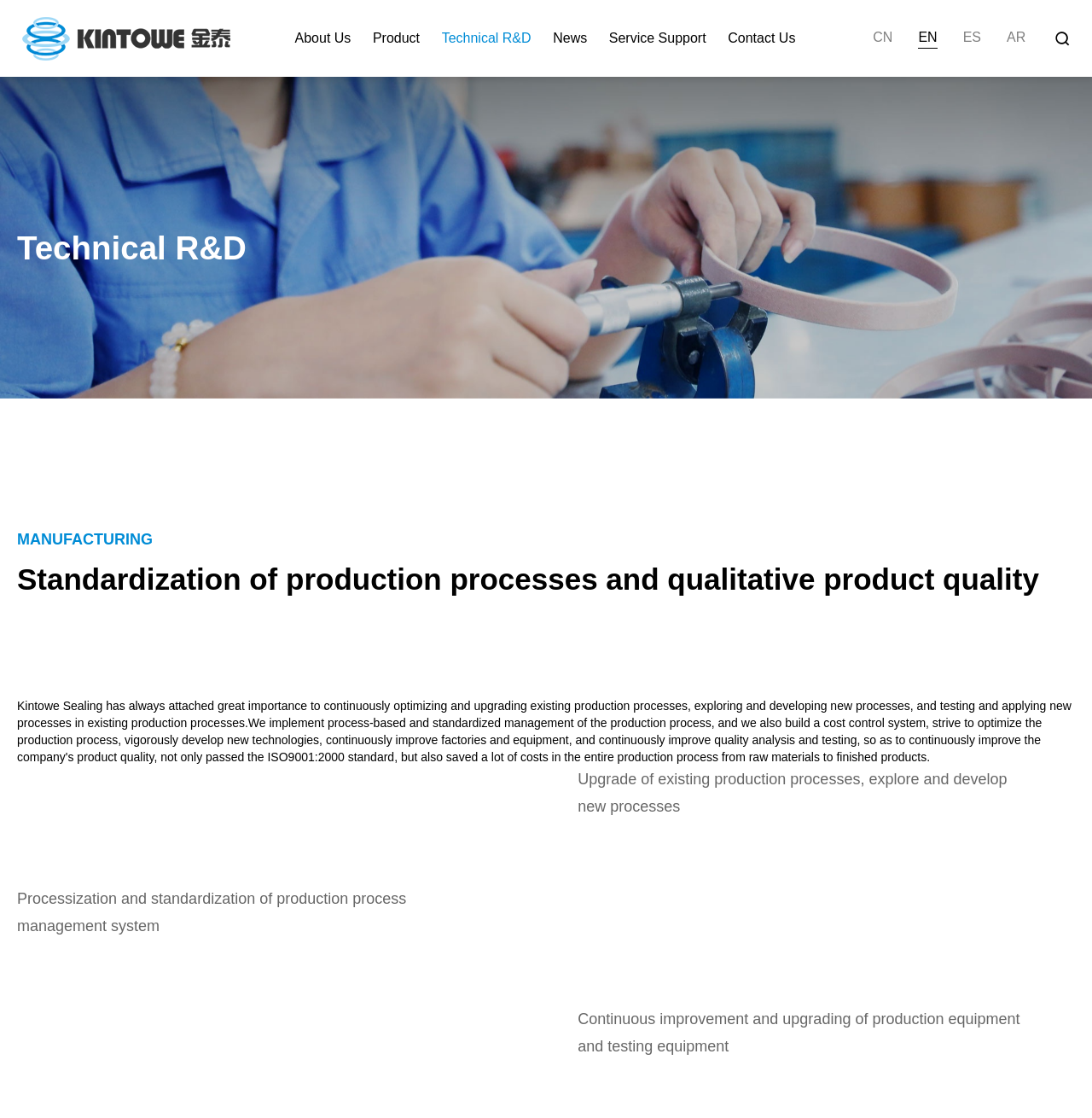How many images are there in the Technical R&D section?
Look at the screenshot and give a one-word or phrase answer.

3